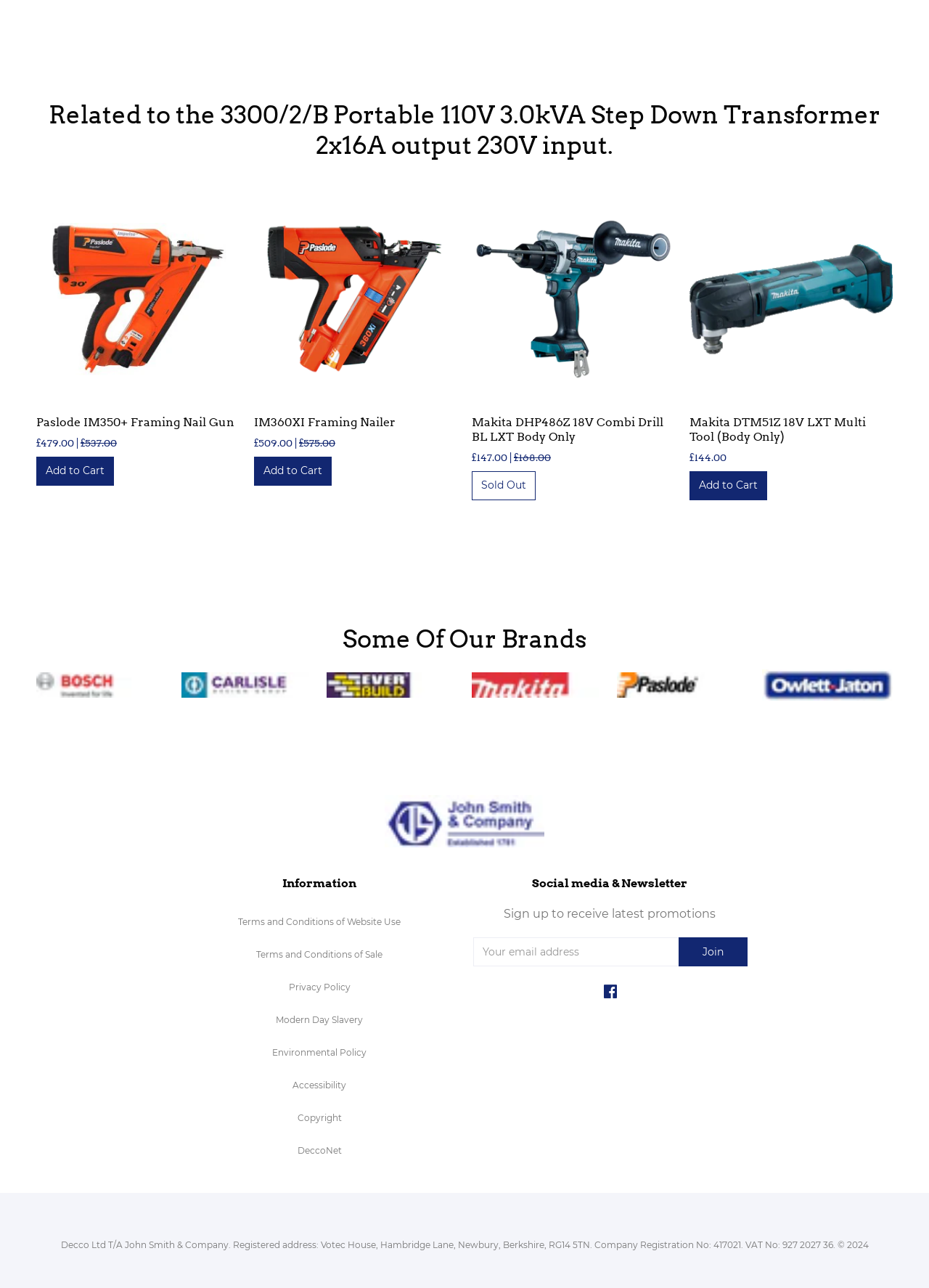What is the company registration number of Decco Ltd?
Could you answer the question with a detailed and thorough explanation?

I found the company registration number by looking at the text at the bottom of the webpage, which contains the company information, including the registration number.